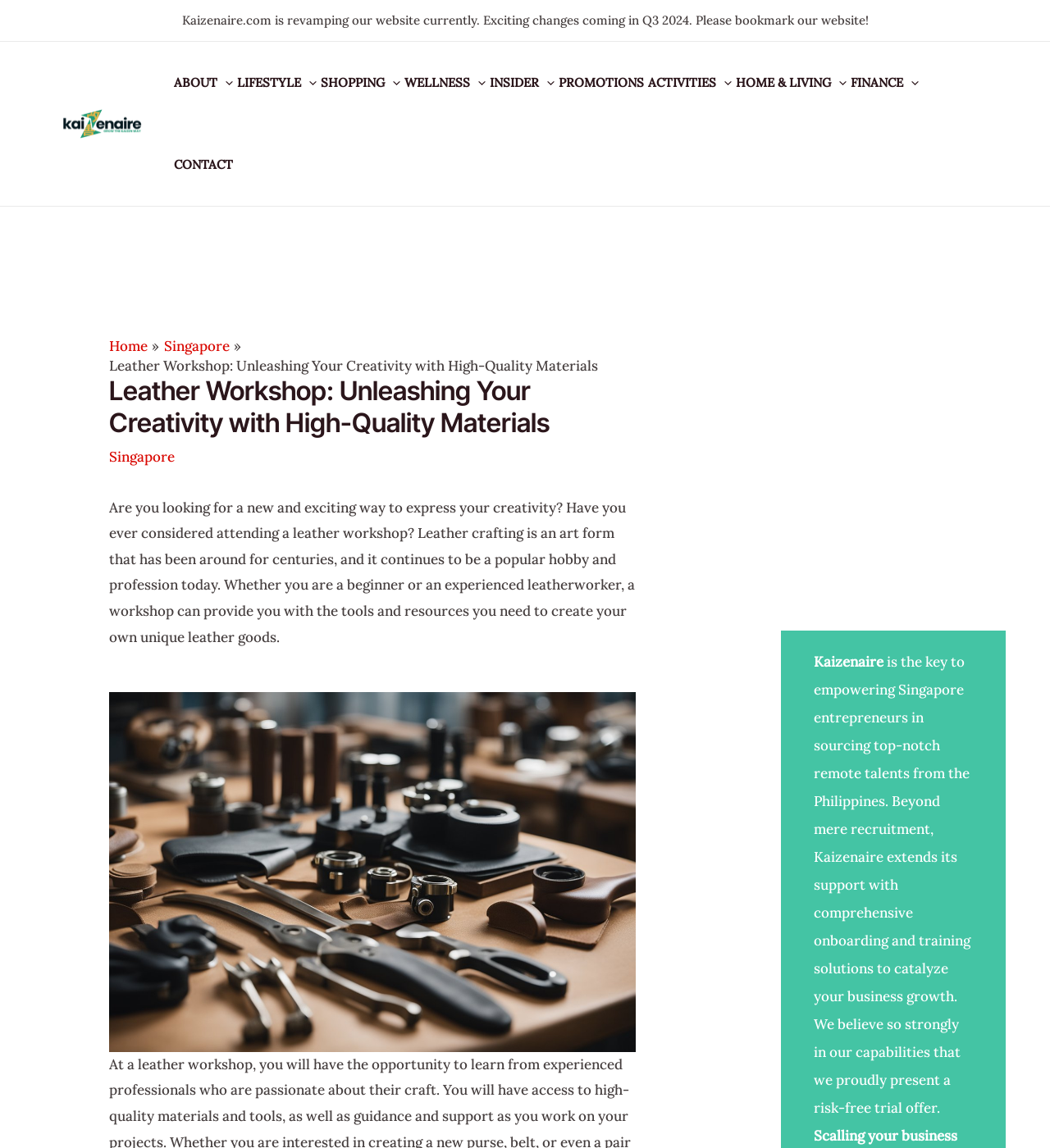Please specify the bounding box coordinates of the clickable region necessary for completing the following instruction: "Click the CONTACT link". The coordinates must consist of four float numbers between 0 and 1, i.e., [left, top, right, bottom].

[0.166, 0.108, 0.226, 0.179]